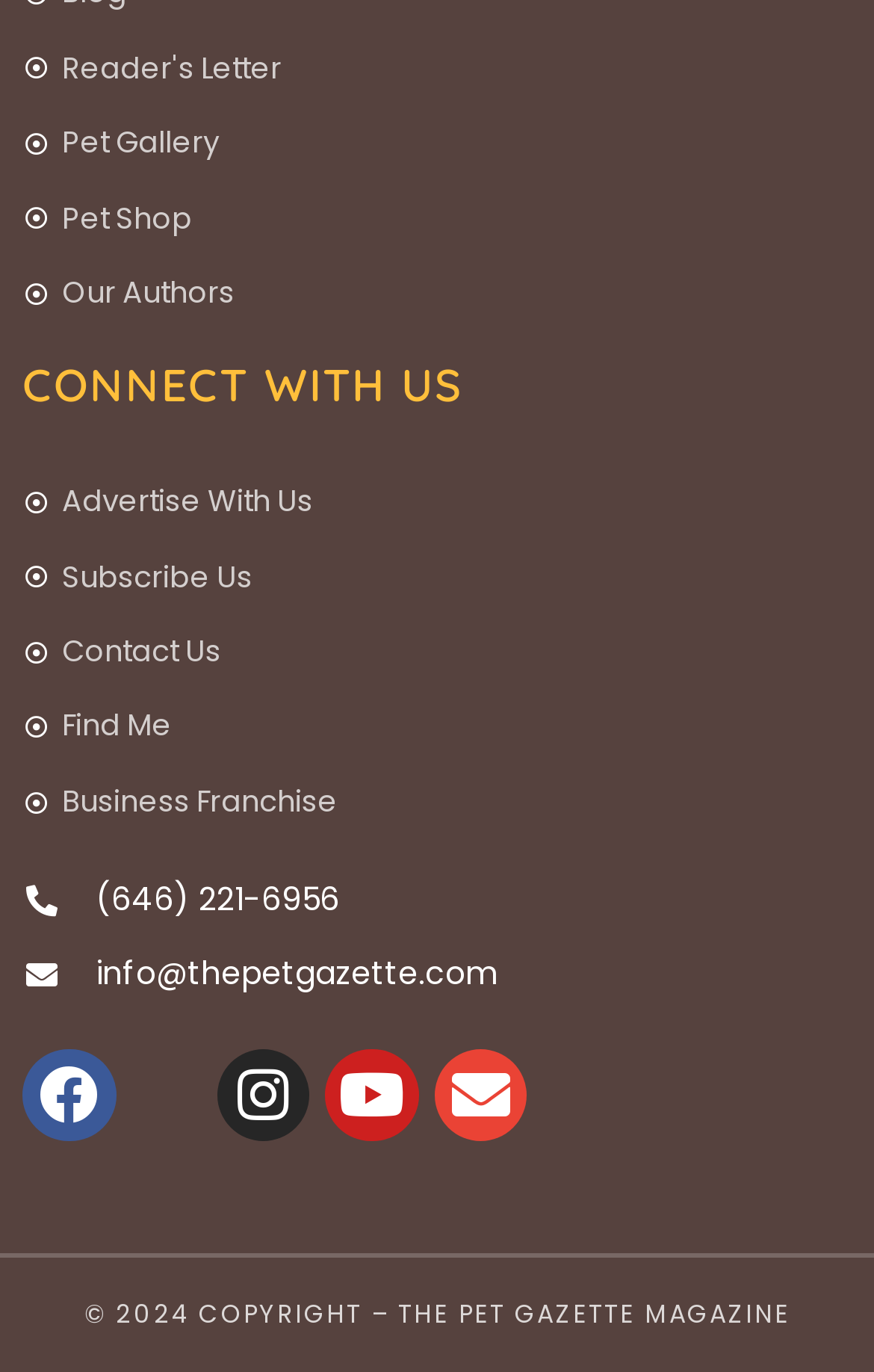How many links are present above the 'CONNECT WITH US' heading?
Provide an in-depth and detailed explanation in response to the question.

There are four links present above the 'CONNECT WITH US' heading, which are 'Reader's Letter', 'Pet Gallery', 'Pet Shop', and 'Our Authors'. These links are located at the top of the page and are listed in a vertical order.